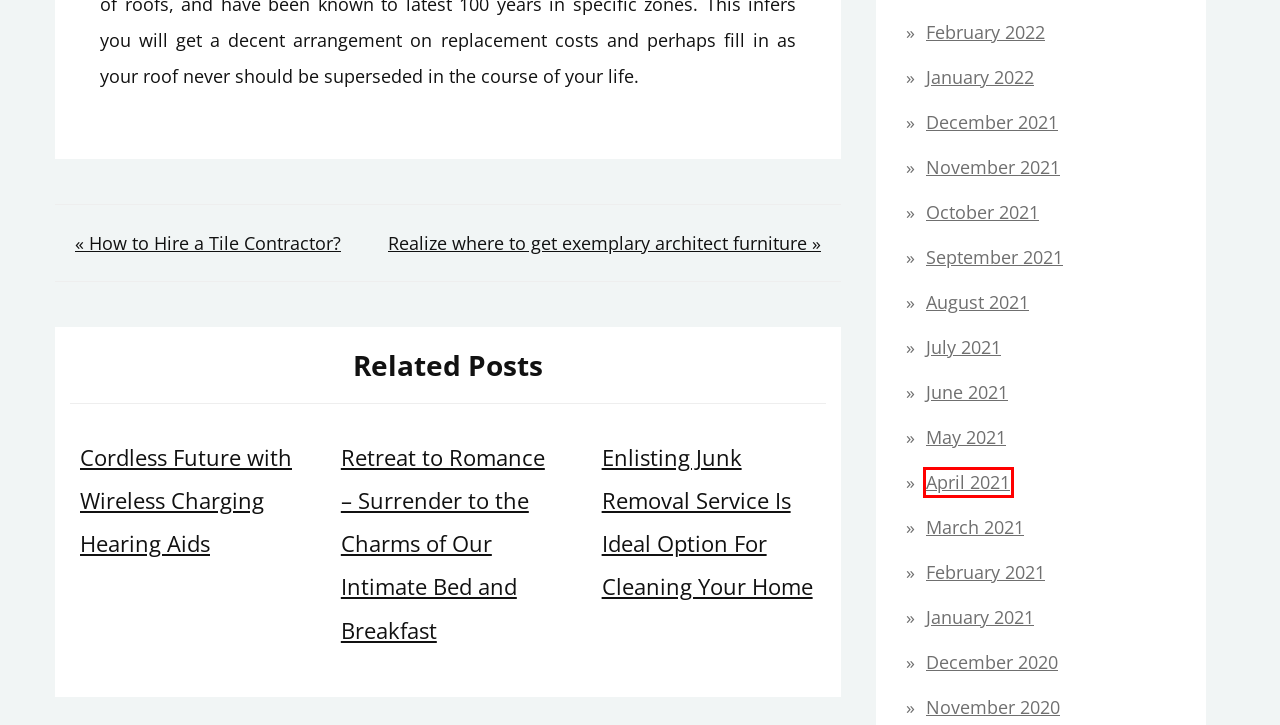Look at the screenshot of a webpage where a red bounding box surrounds a UI element. Your task is to select the best-matching webpage description for the new webpage after you click the element within the bounding box. The available options are:
A. April 2021 – Art Gallery
B. August 2021 – Art Gallery
C. November 2020 – Art Gallery
D. February 2022 – Art Gallery
E. July 2021 – Art Gallery
F. Retreat to Romance – Surrender to the Charms of Our Intimate Bed and Breakfast – Art Gallery
G. September 2021 – Art Gallery
H. Realize where to get exemplary architect furniture – Art Gallery

A